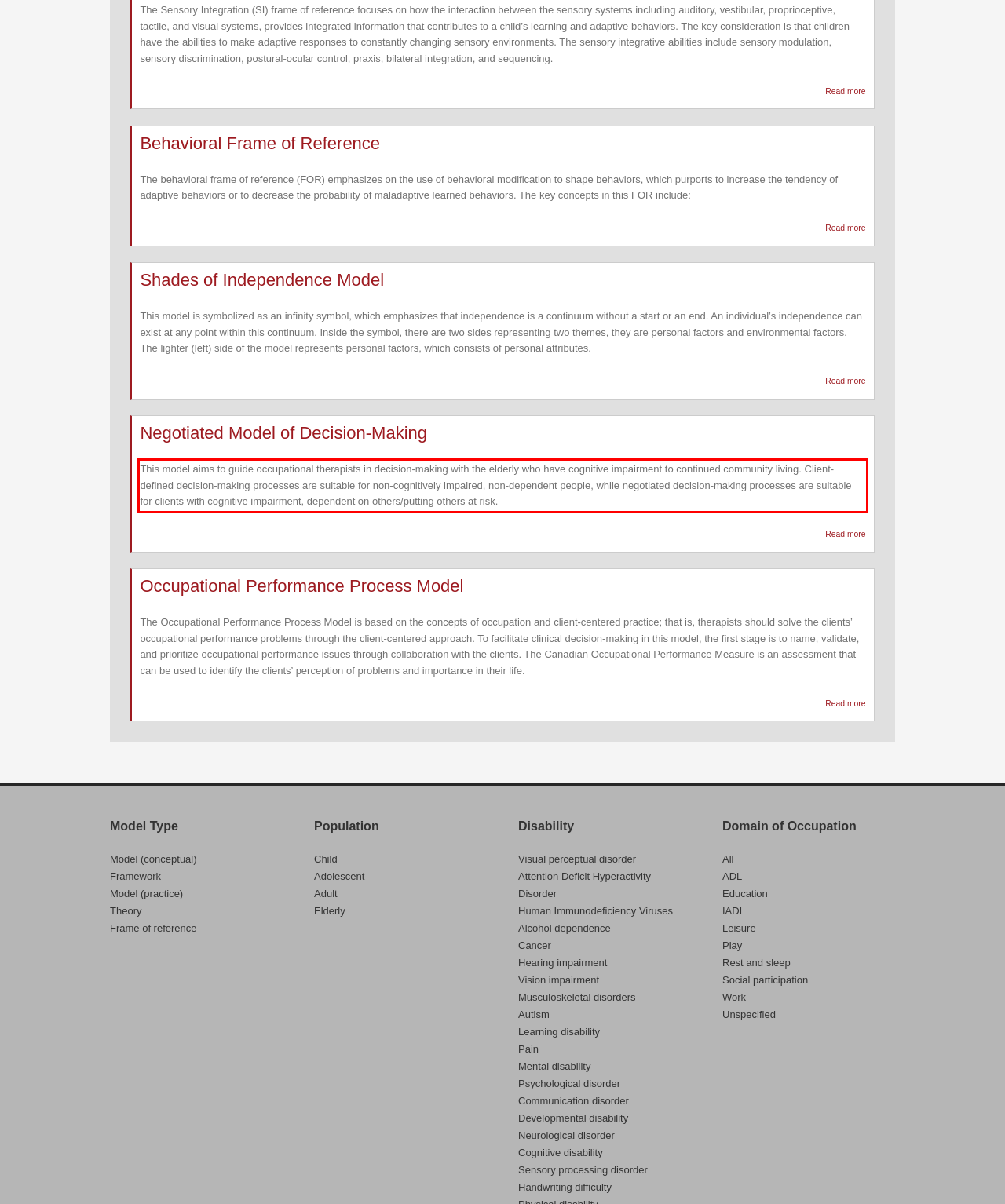Identify the red bounding box in the webpage screenshot and perform OCR to generate the text content enclosed.

This model aims to guide occupational therapists in decision-making with the elderly who have cognitive impairment to continued community living. Client-defined decision-making processes are suitable for non-cognitively impaired, non-dependent people, while negotiated decision-making processes are suitable for clients with cognitive impairment, dependent on others/putting others at risk.